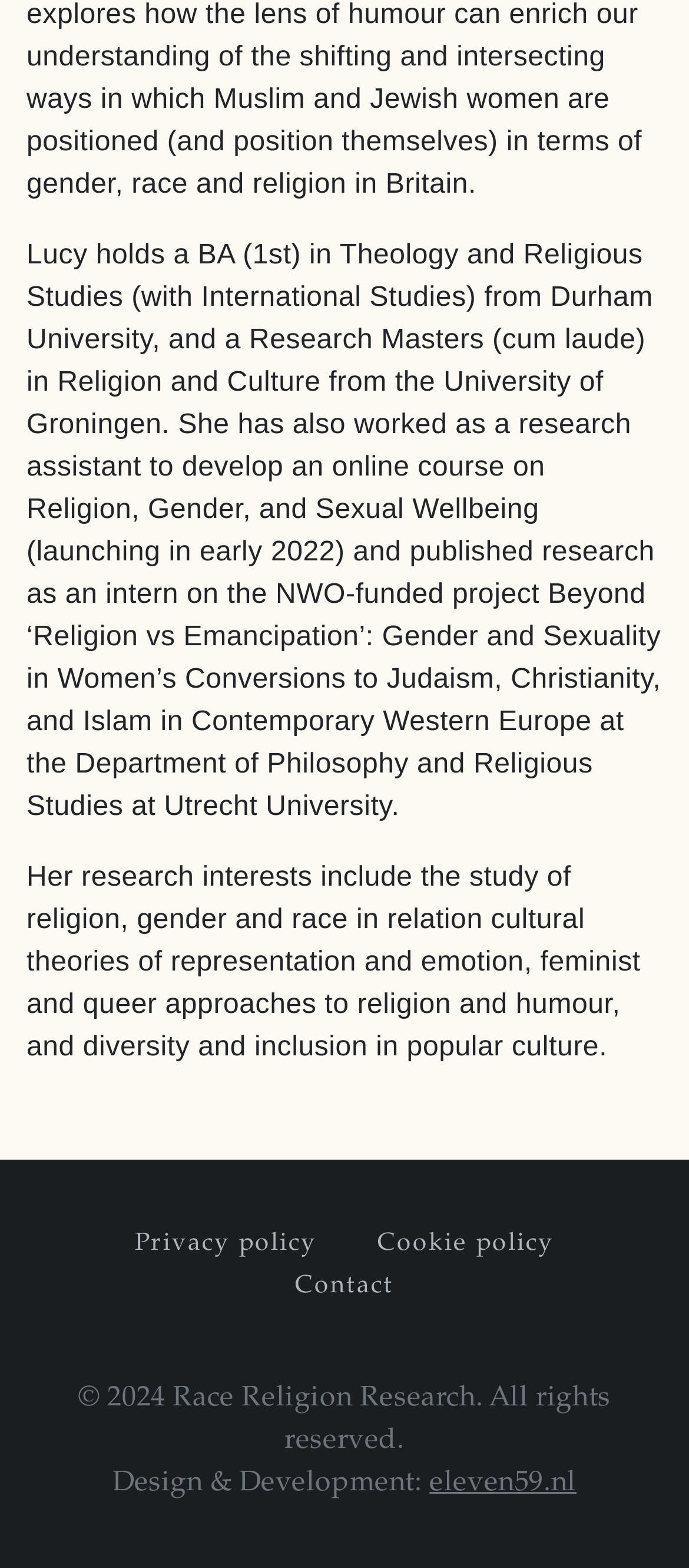What are the available links at the bottom of the page? Using the information from the screenshot, answer with a single word or phrase.

Three links